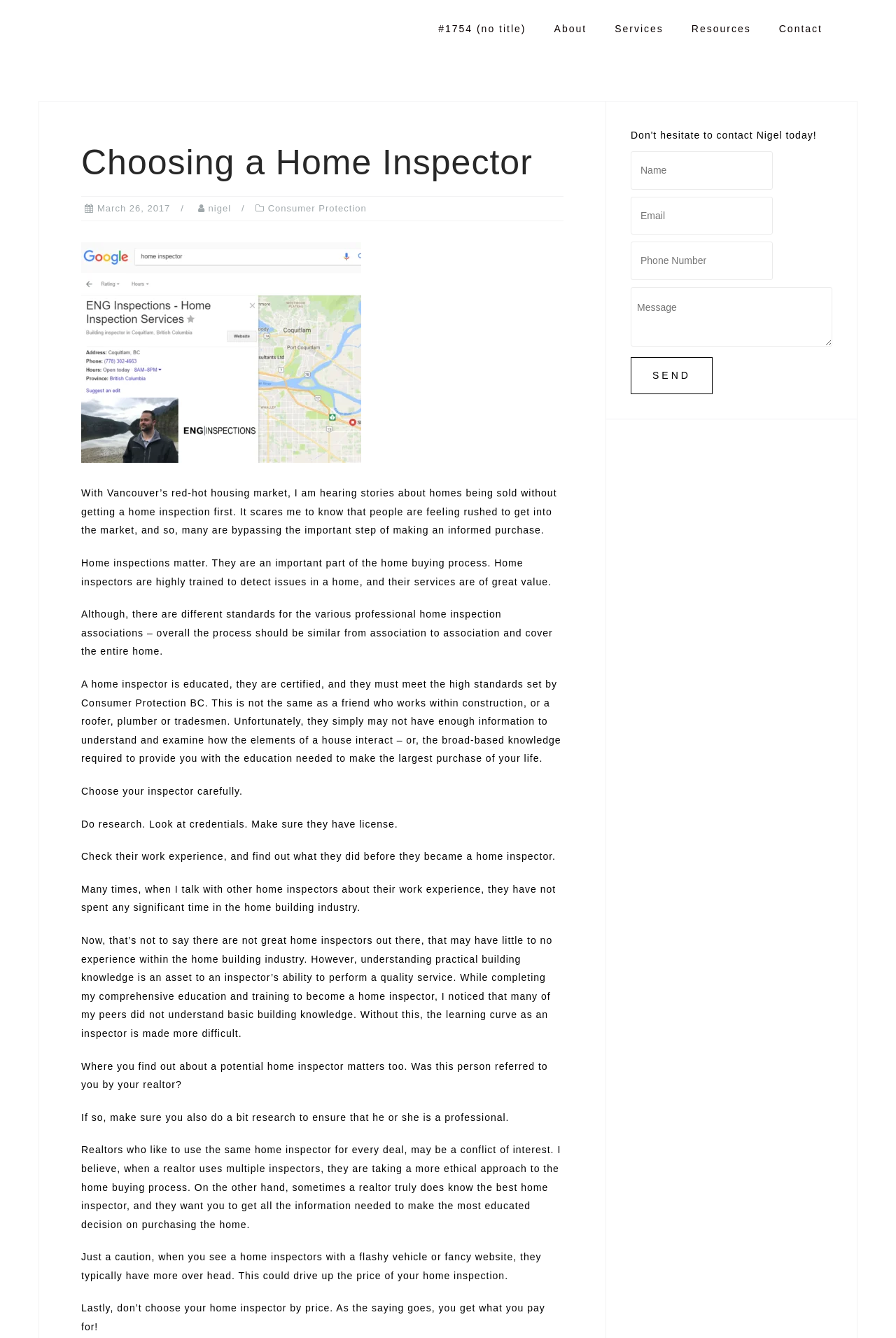How many links are in the top navigation menu?
Answer with a single word or phrase by referring to the visual content.

5